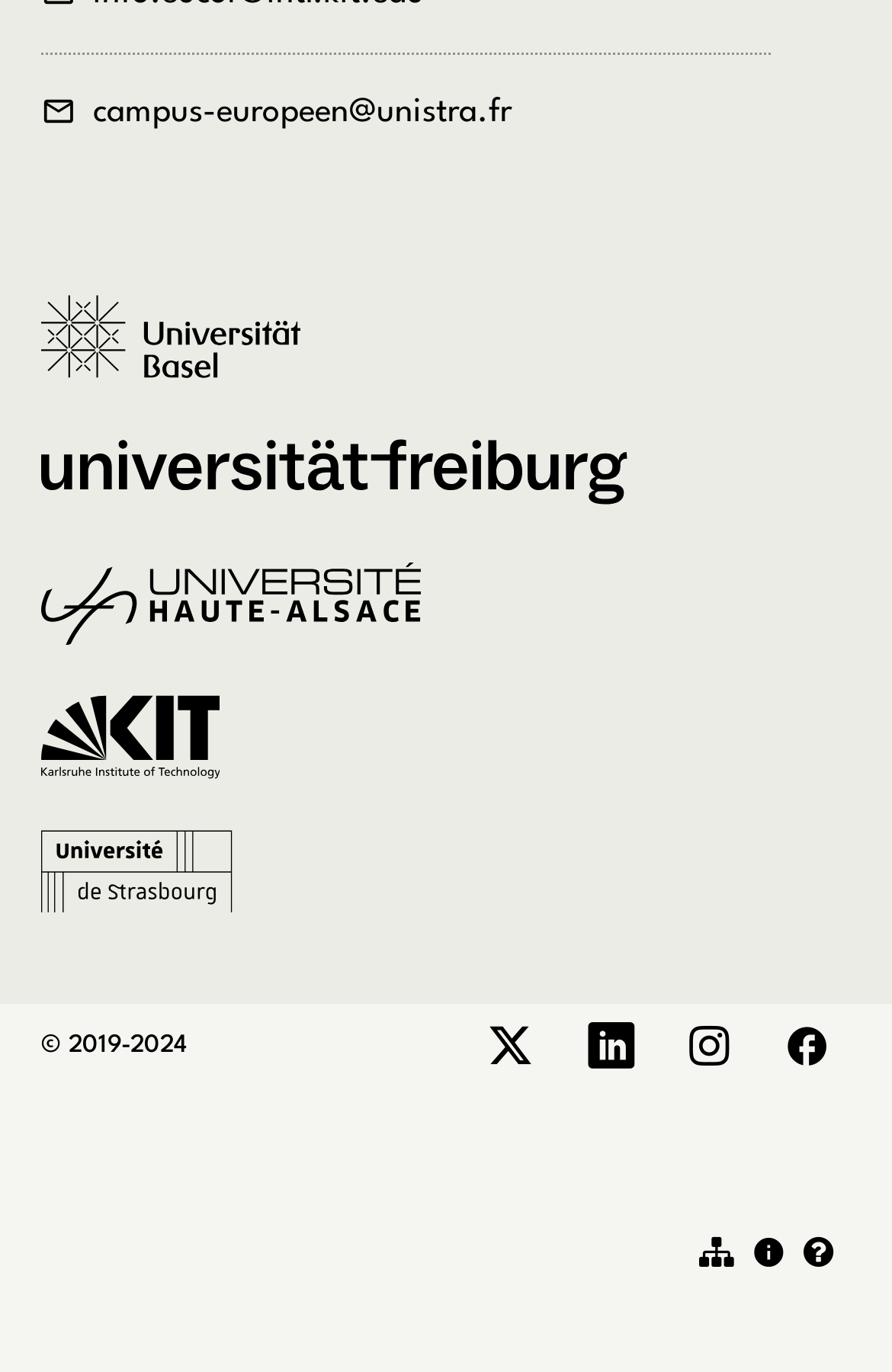What is the copyright year range?
Answer the question based on the image using a single word or a brief phrase.

2019-2024